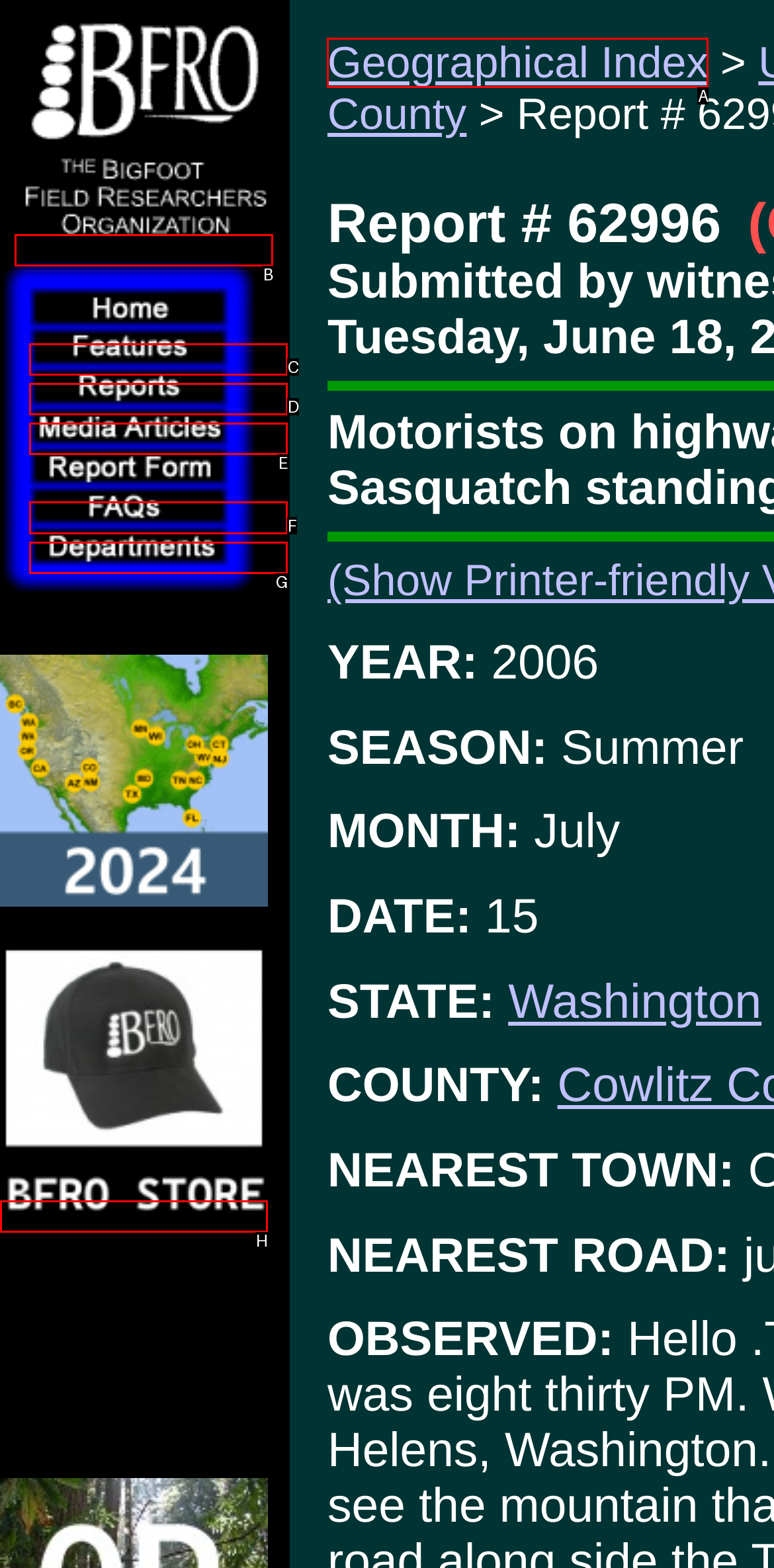Select the letter of the UI element that best matches: alt="Bigfoot Field Researchers Organization Logo"
Answer with the letter of the correct option directly.

B